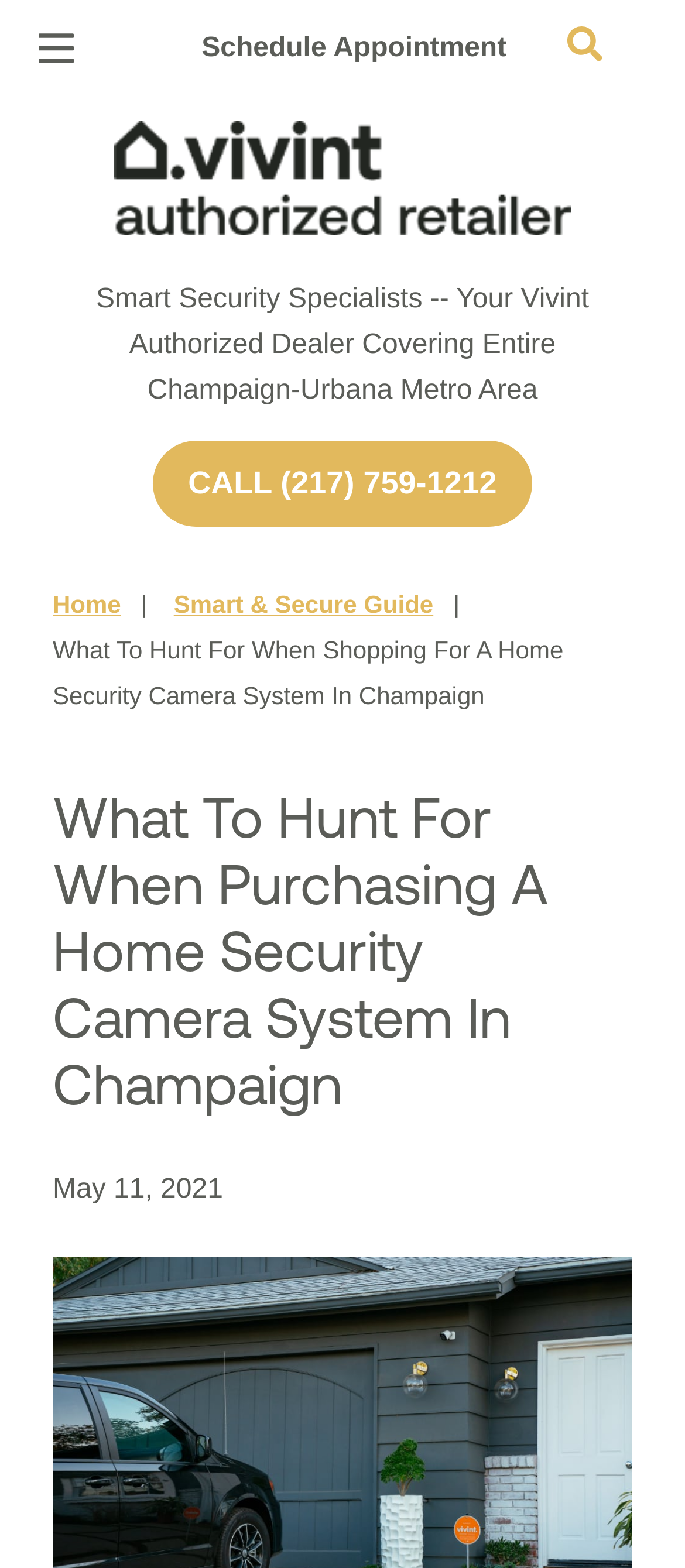Identify the coordinates of the bounding box for the element that must be clicked to accomplish the instruction: "Search for something".

[0.829, 0.017, 0.88, 0.039]